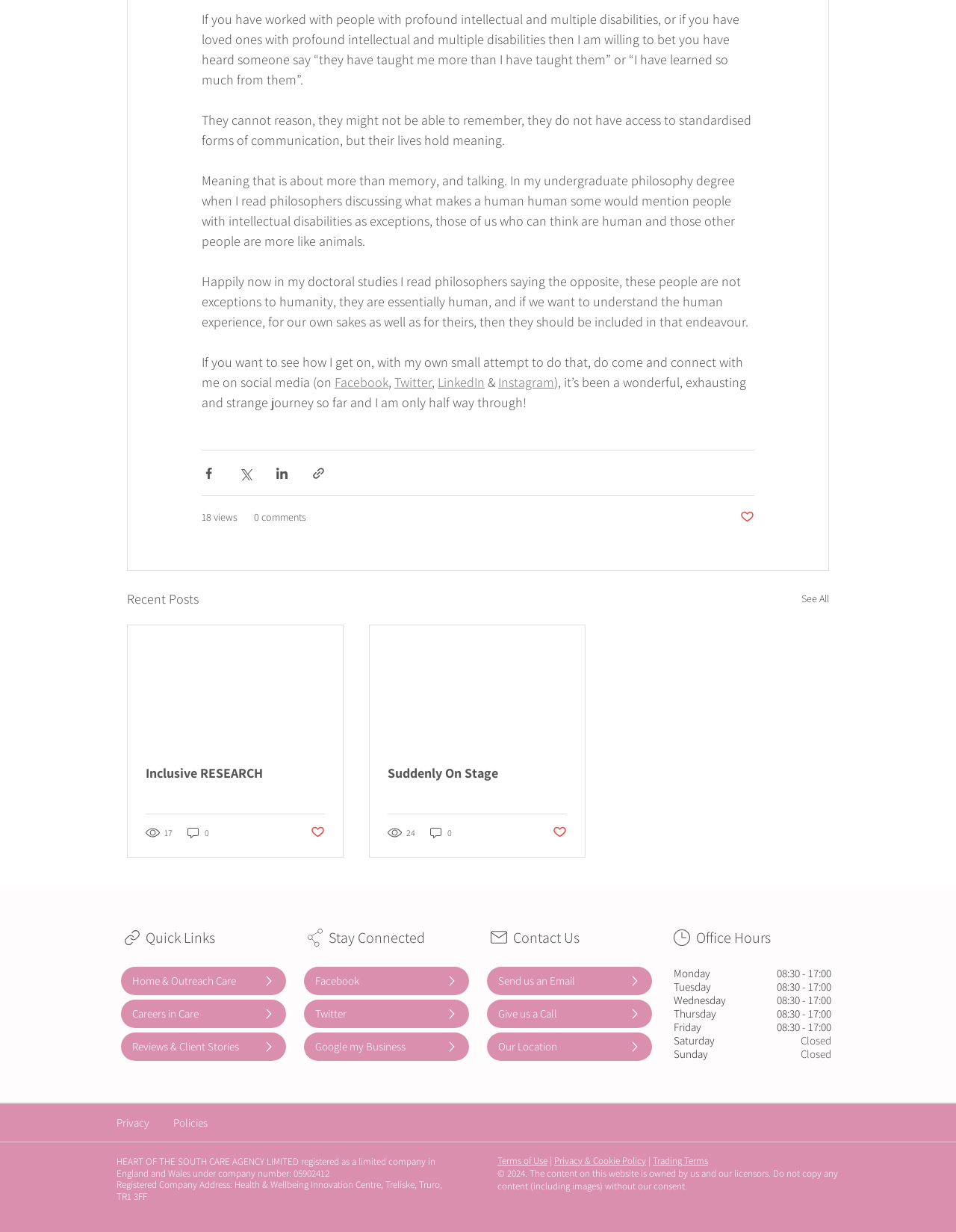How can I connect with the author on social media?
Utilize the image to construct a detailed and well-explained answer.

The author provides links to their social media profiles, including Facebook, Twitter, LinkedIn, and Instagram, allowing readers to connect with them online.